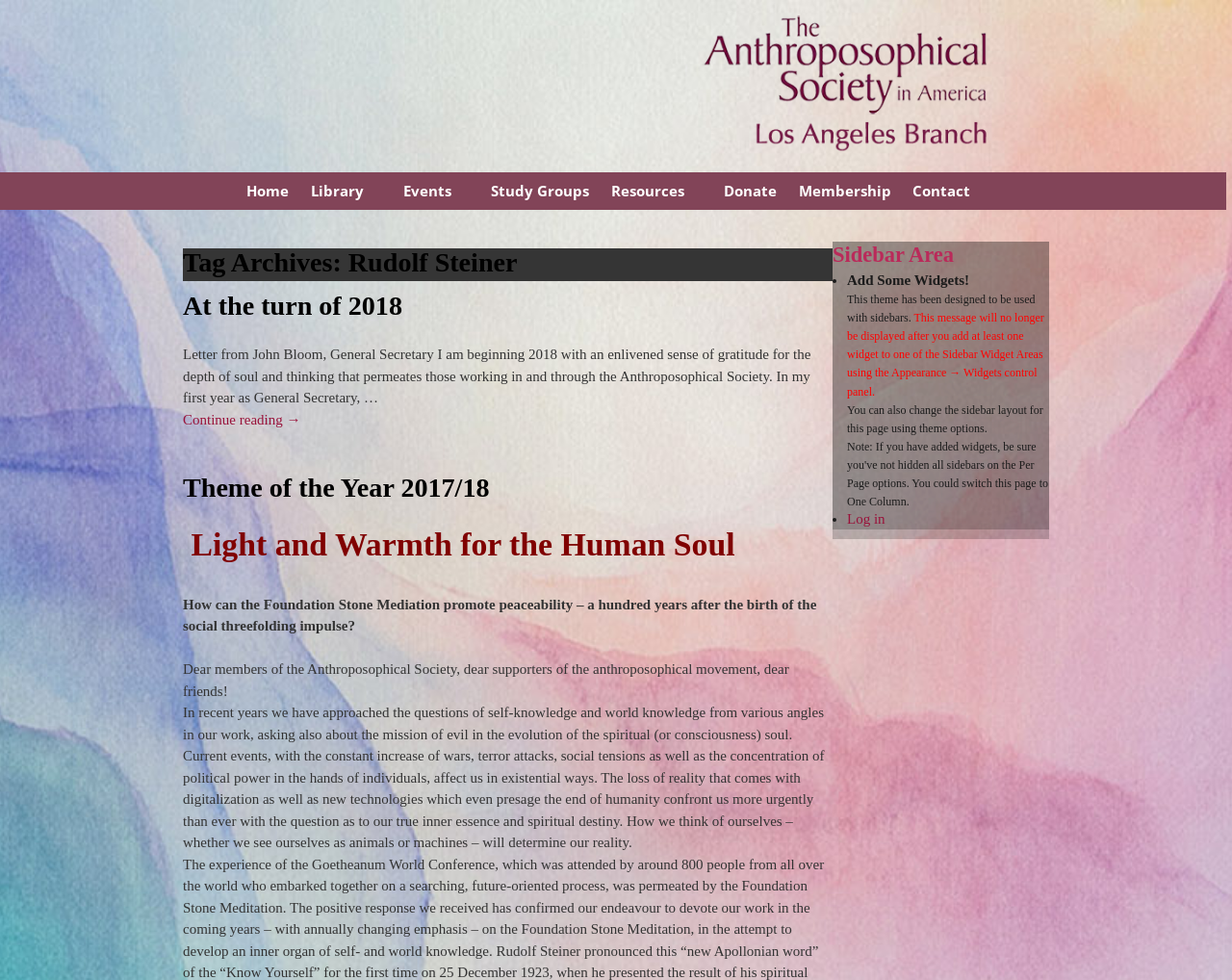Create a detailed description of the webpage's content and layout.

The webpage is about Rudolf Steiner and the Anthroposophical Society in America Los Angeles Branch. At the top, there is a navigation menu with 8 links: Home, Library, Events, Study Groups, Resources, Donate, Membership, and Contact. 

Below the navigation menu, there is a header section with a title "Tag Archives: Rudolf Steiner". Underneath, there is an article section with several paragraphs of text. The first paragraph starts with "Letter from John Bloom, General Secretary" and discusses the depth of soul and thinking within the Anthroposophical Society. The text continues with several more paragraphs, including a section titled "Theme of the Year 2017/18" and another titled "Light and Warmth for the Human Soul". 

To the right of the article section, there is a sidebar area with a heading "Sidebar Area". Within the sidebar, there are several short paragraphs of text, including a message about adding widgets to the sidebar and instructions on how to do so. There is also a link to log in.